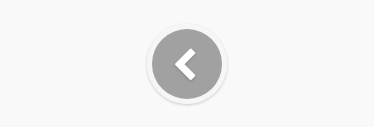What direction does the arrow point?
Refer to the screenshot and deliver a thorough answer to the question presented.

The caption explicitly states that the arrow points to the left, suggesting its function is to allow users to move back to a previous page or section.